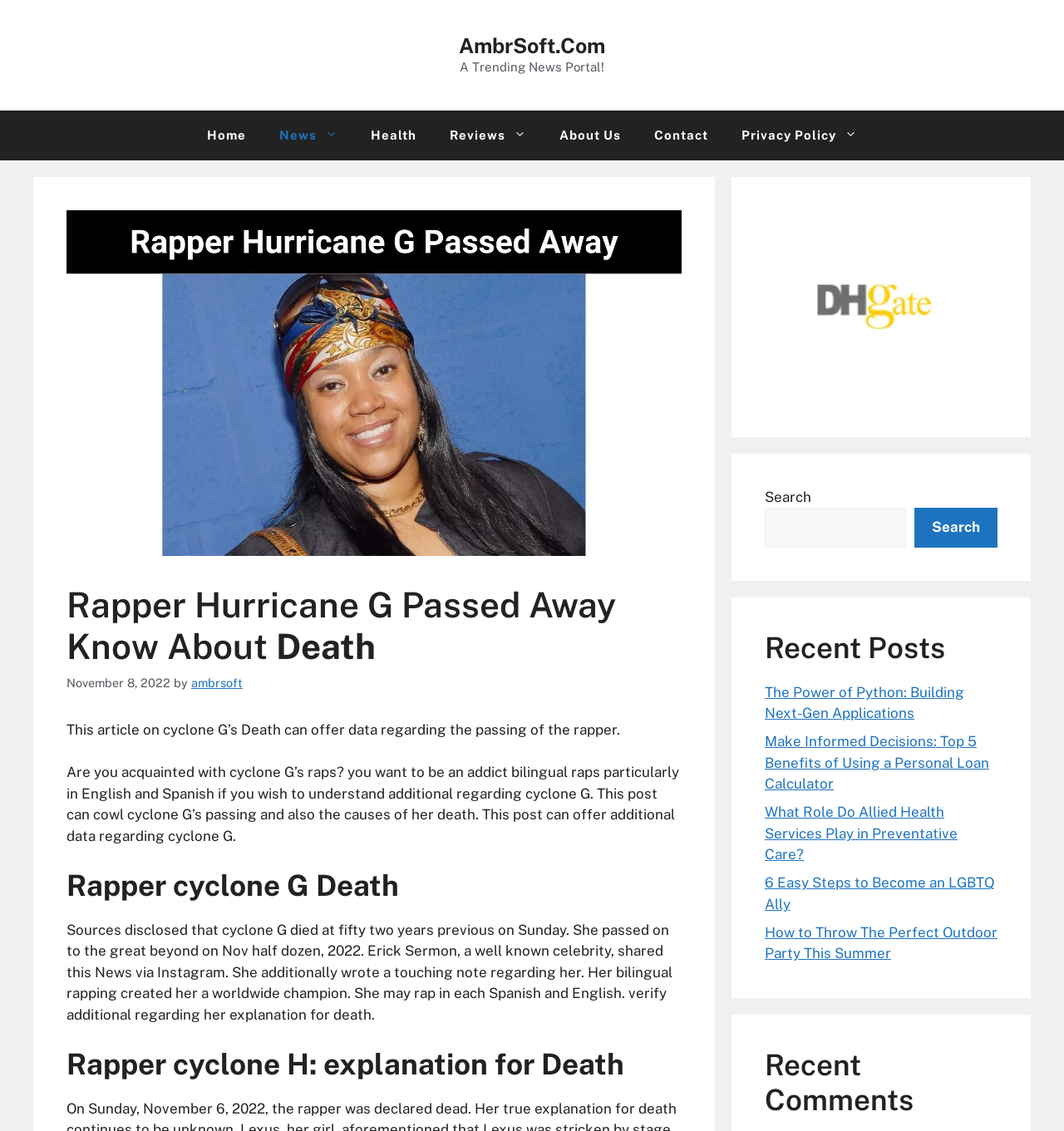Provide the bounding box coordinates of the HTML element this sentence describes: "AmbrSoft.Com". The bounding box coordinates consist of four float numbers between 0 and 1, i.e., [left, top, right, bottom].

[0.431, 0.029, 0.569, 0.051]